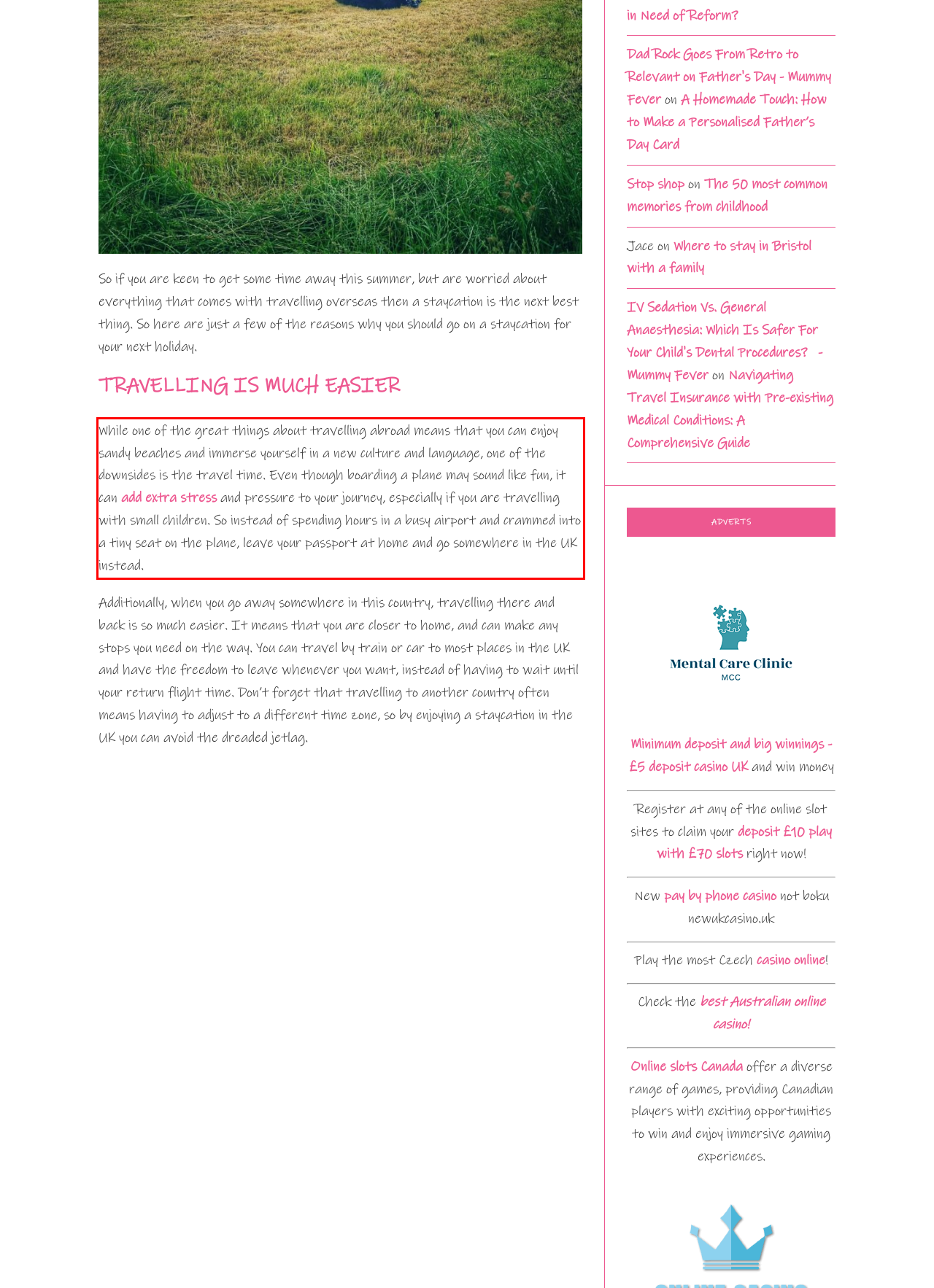Analyze the screenshot of a webpage where a red rectangle is bounding a UI element. Extract and generate the text content within this red bounding box.

While one of the great things about travelling abroad means that you can enjoy sandy beaches and immerse yourself in a new culture and language, one of the downsides is the travel time. Even though boarding a plane may sound like fun, it can add extra stress and pressure to your journey, especially if you are travelling with small children. So instead of spending hours in a busy airport and crammed into a tiny seat on the plane, leave your passport at home and go somewhere in the UK instead.